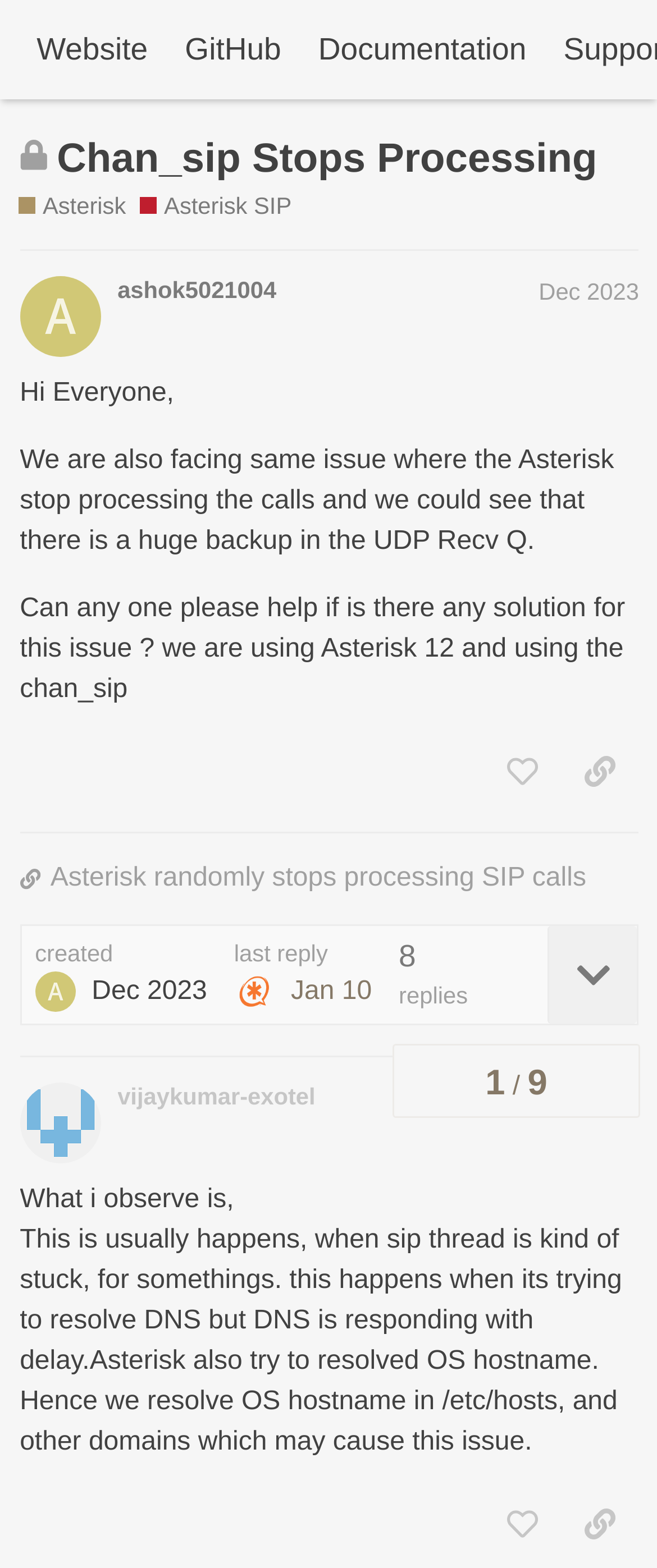Who started the topic?
Please interpret the details in the image and answer the question thoroughly.

The topic starter can be determined by looking at the heading of the first post, which shows 'ashok5021004 Dec 2023'. This indicates that the topic was started by user ashok5021004.